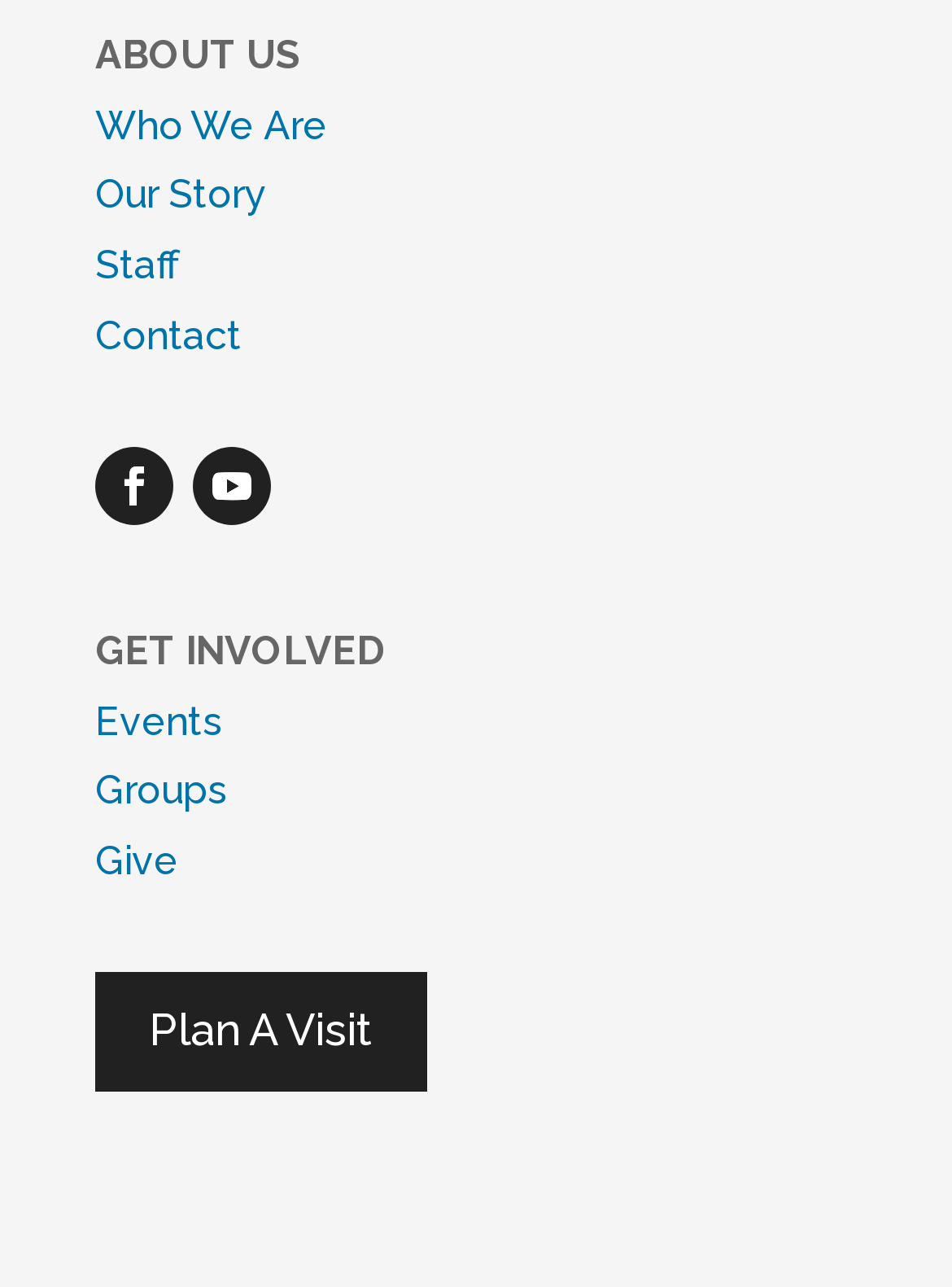Identify the bounding box for the UI element that is described as follows: "Copyright Notices".

None